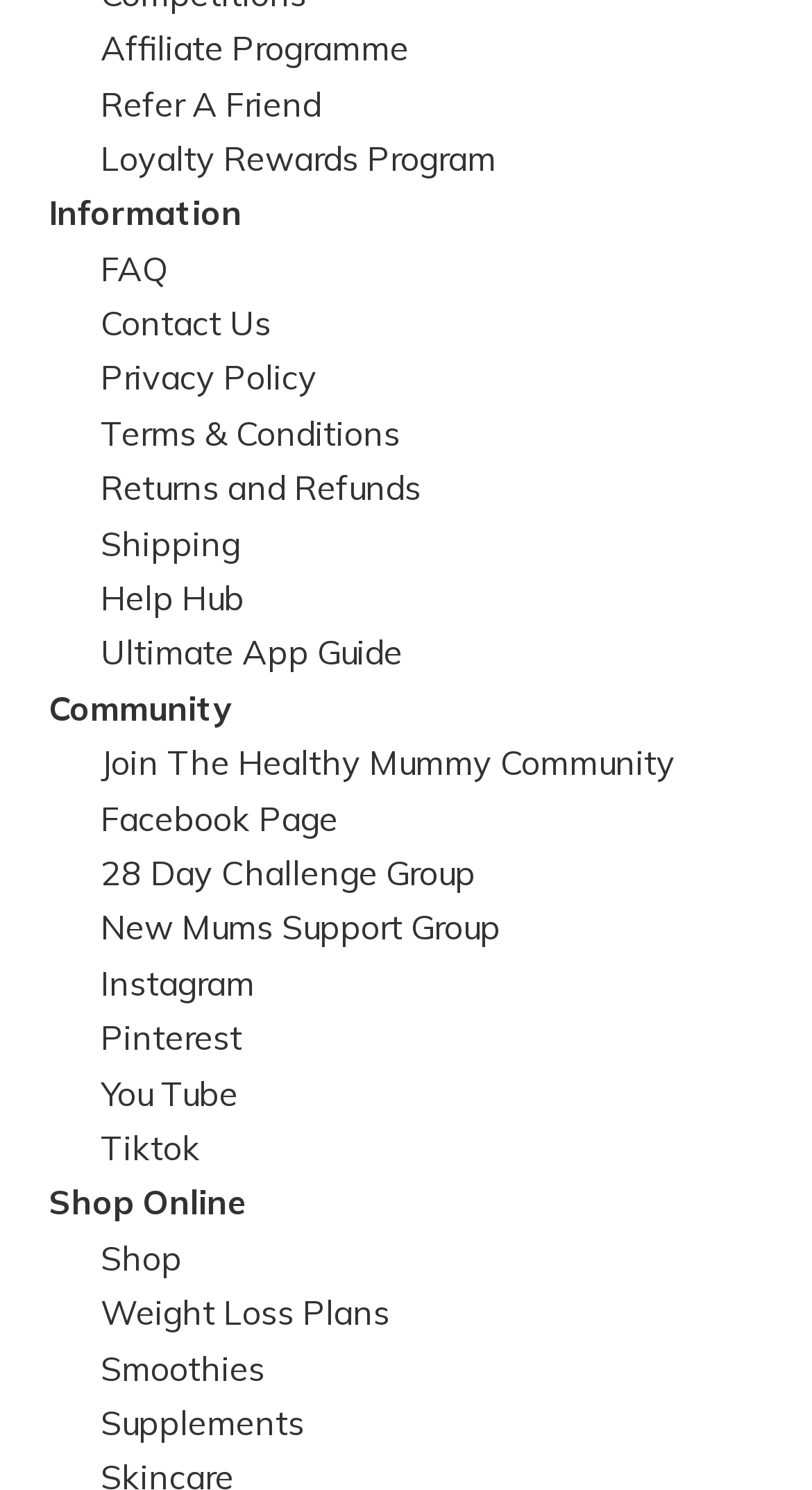How many social media links are there?
Based on the content of the image, thoroughly explain and answer the question.

I identified the social media links on the webpage, which are 'Facebook Page', 'Instagram', 'Pinterest', 'You Tube', 'Tiktok', and found a total of 7 social media links.